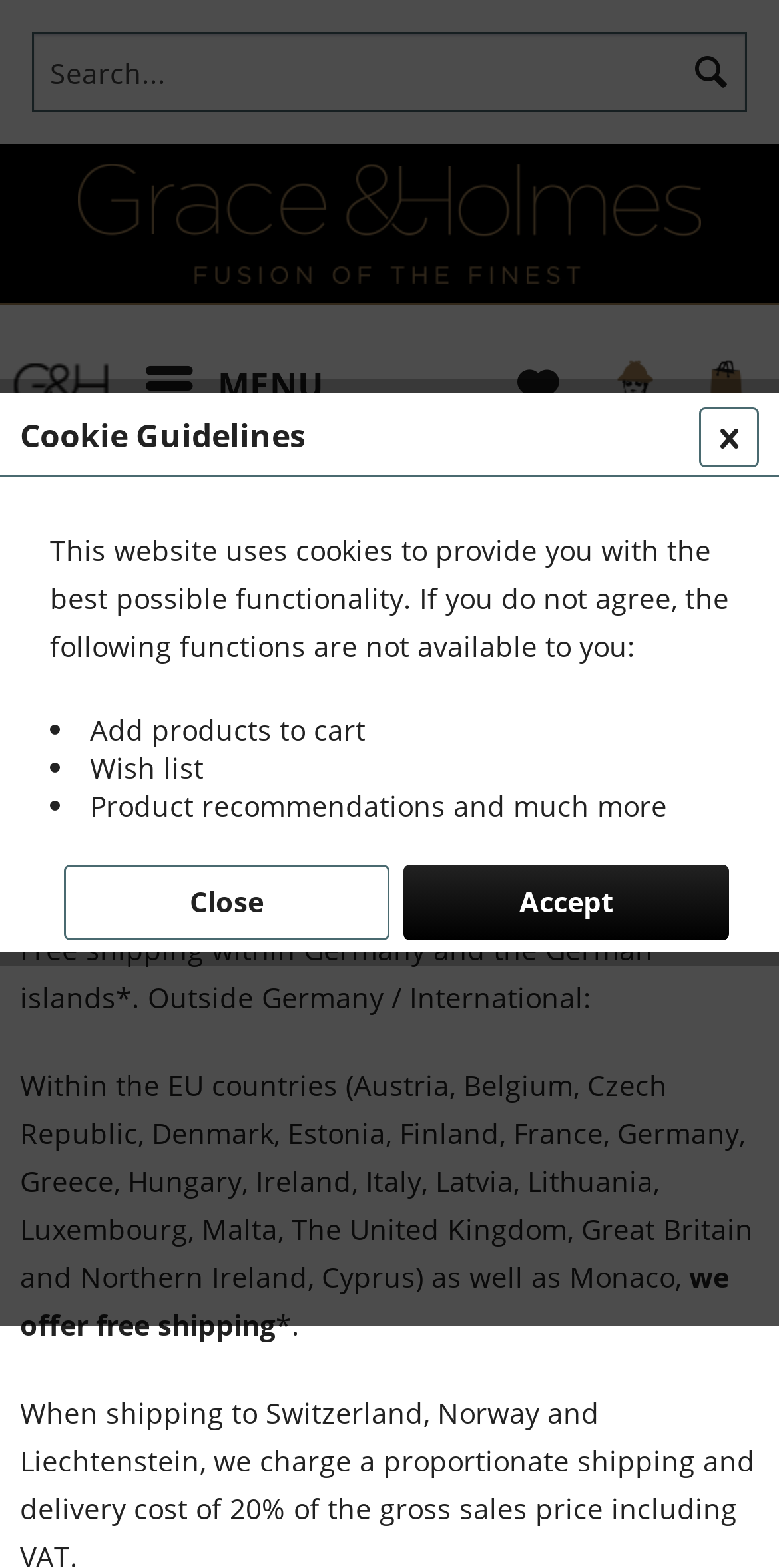Bounding box coordinates are specified in the format (top-left x, top-left y, bottom-right x, bottom-right y). All values are floating point numbers bounded between 0 and 1. Please provide the bounding box coordinate of the region this sentence describes: 1. Messi, Suarez, Neymar (Barcelona):

None